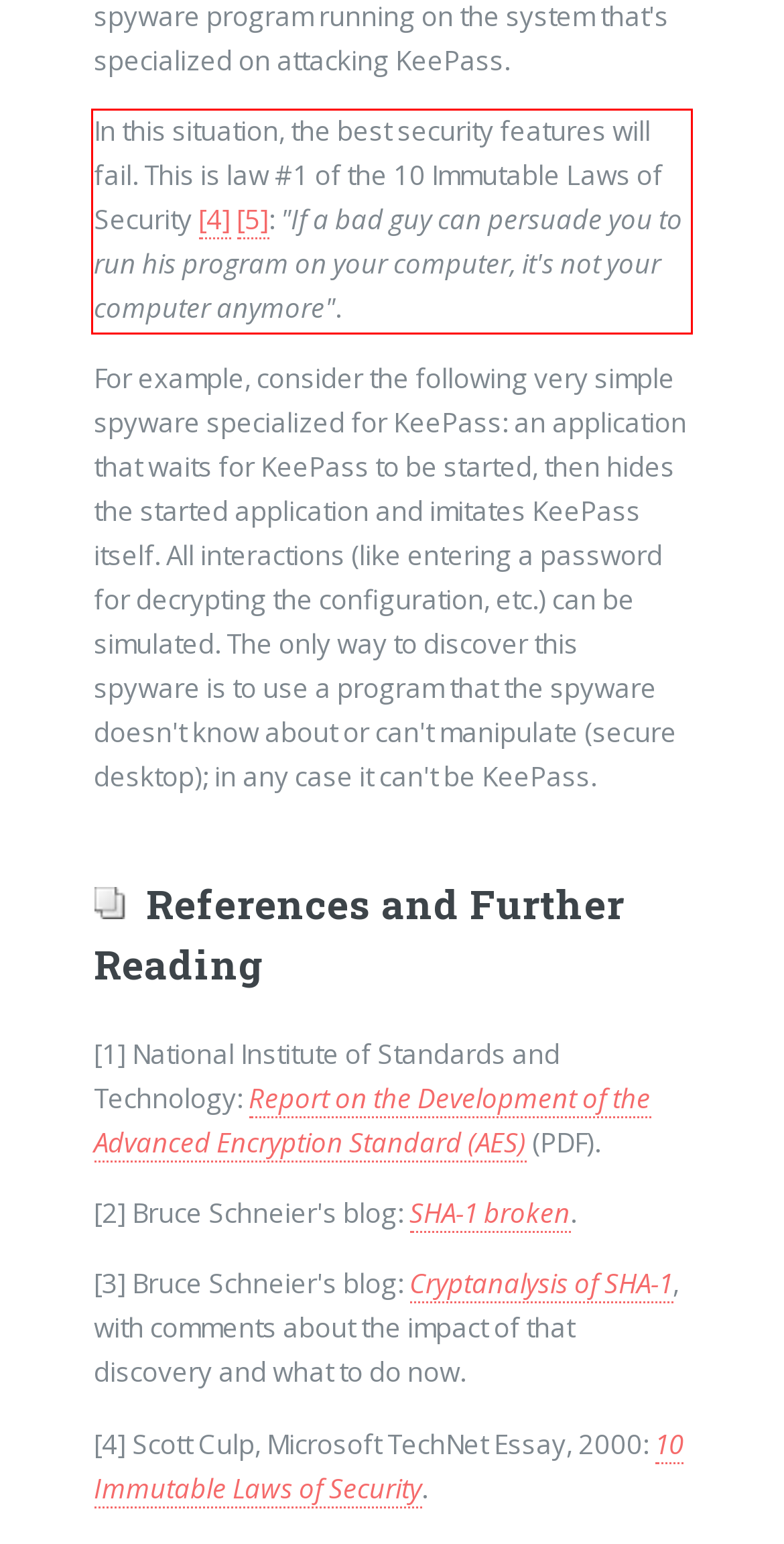Review the webpage screenshot provided, and perform OCR to extract the text from the red bounding box.

In this situation, the best security features will fail. This is law #1 of the 10 Immutable Laws of Security [4] [5]: "If a bad guy can persuade you to run his program on your computer, it's not your computer anymore".